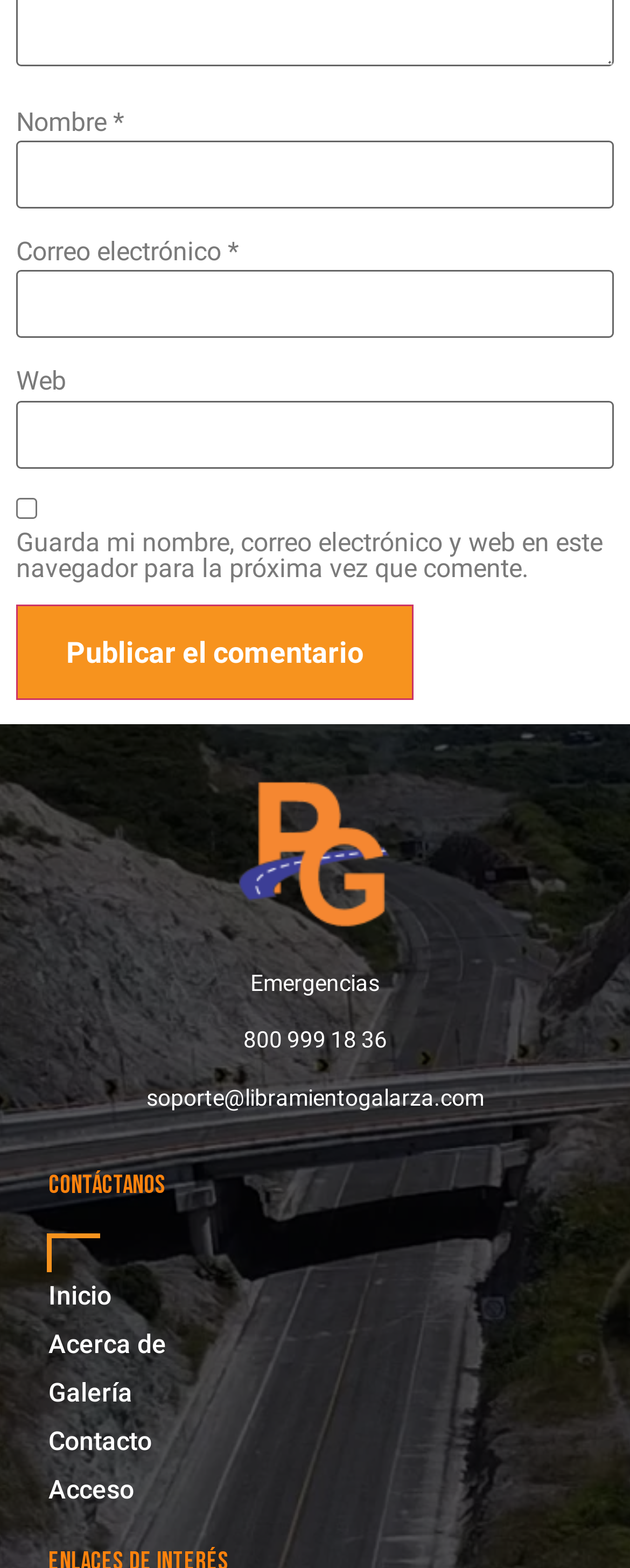Identify the bounding box coordinates of the clickable region necessary to fulfill the following instruction: "Visit the 'Contáctanos' page". The bounding box coordinates should be four float numbers between 0 and 1, i.e., [left, top, right, bottom].

[0.077, 0.746, 0.923, 0.766]